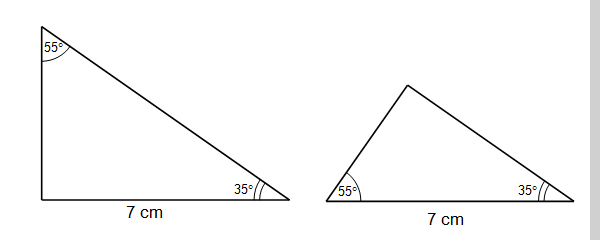Please provide a comprehensive answer to the question based on the screenshot: What are the measures of the angles in each triangle?

The caption specifies that each triangle has angles measuring 35° and 55°, which is an important aspect of the congruence test being illustrated.